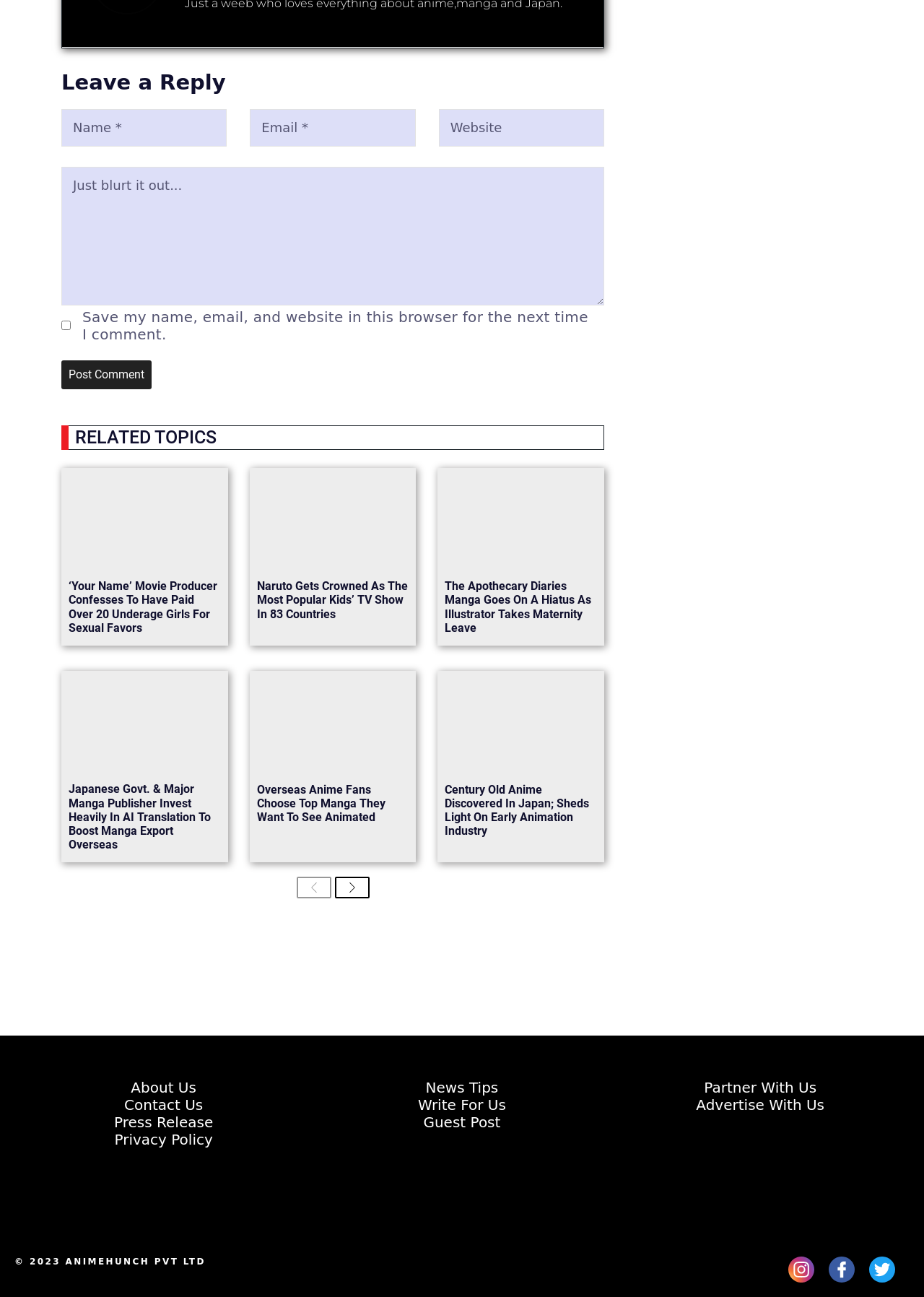Identify the bounding box coordinates of the area you need to click to perform the following instruction: "leave a comment".

[0.066, 0.129, 0.654, 0.235]